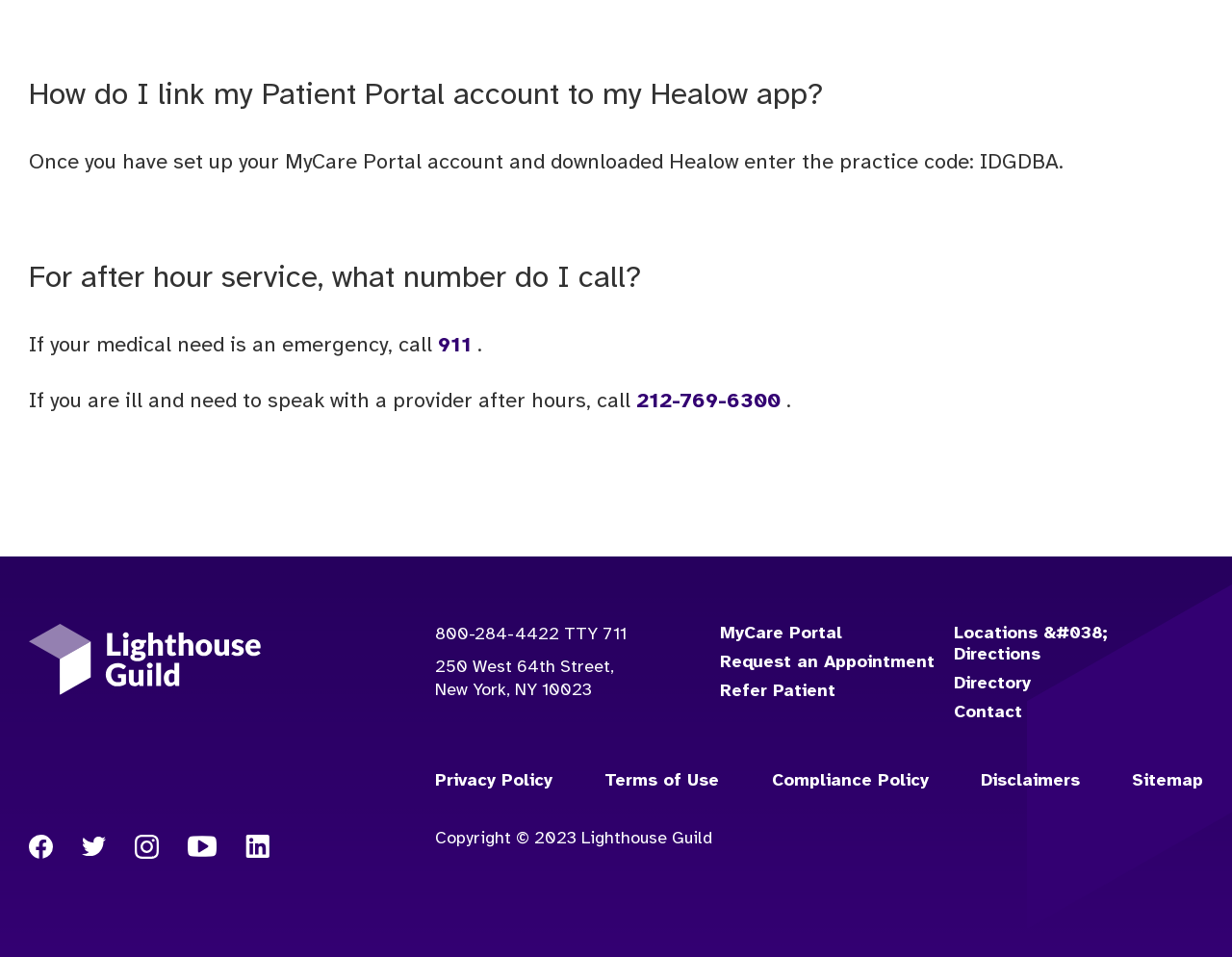Given the webpage screenshot and the description, determine the bounding box coordinates (top-left x, top-left y, bottom-right x, bottom-right y) that define the location of the UI element matching this description: WordPress

None